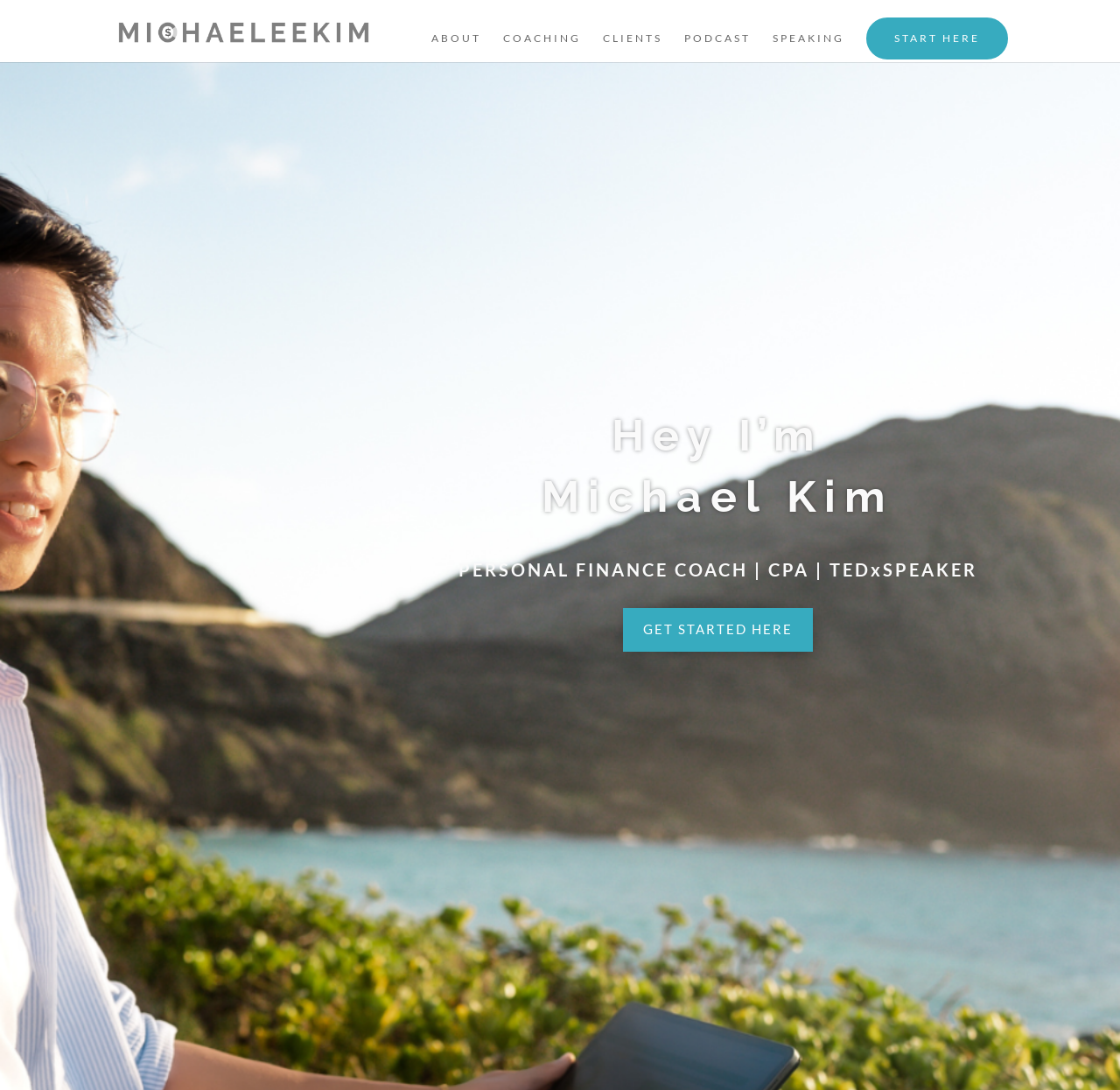Please indicate the bounding box coordinates of the element's region to be clicked to achieve the instruction: "check podcast page". Provide the coordinates as four float numbers between 0 and 1, i.e., [left, top, right, bottom].

[0.611, 0.03, 0.67, 0.057]